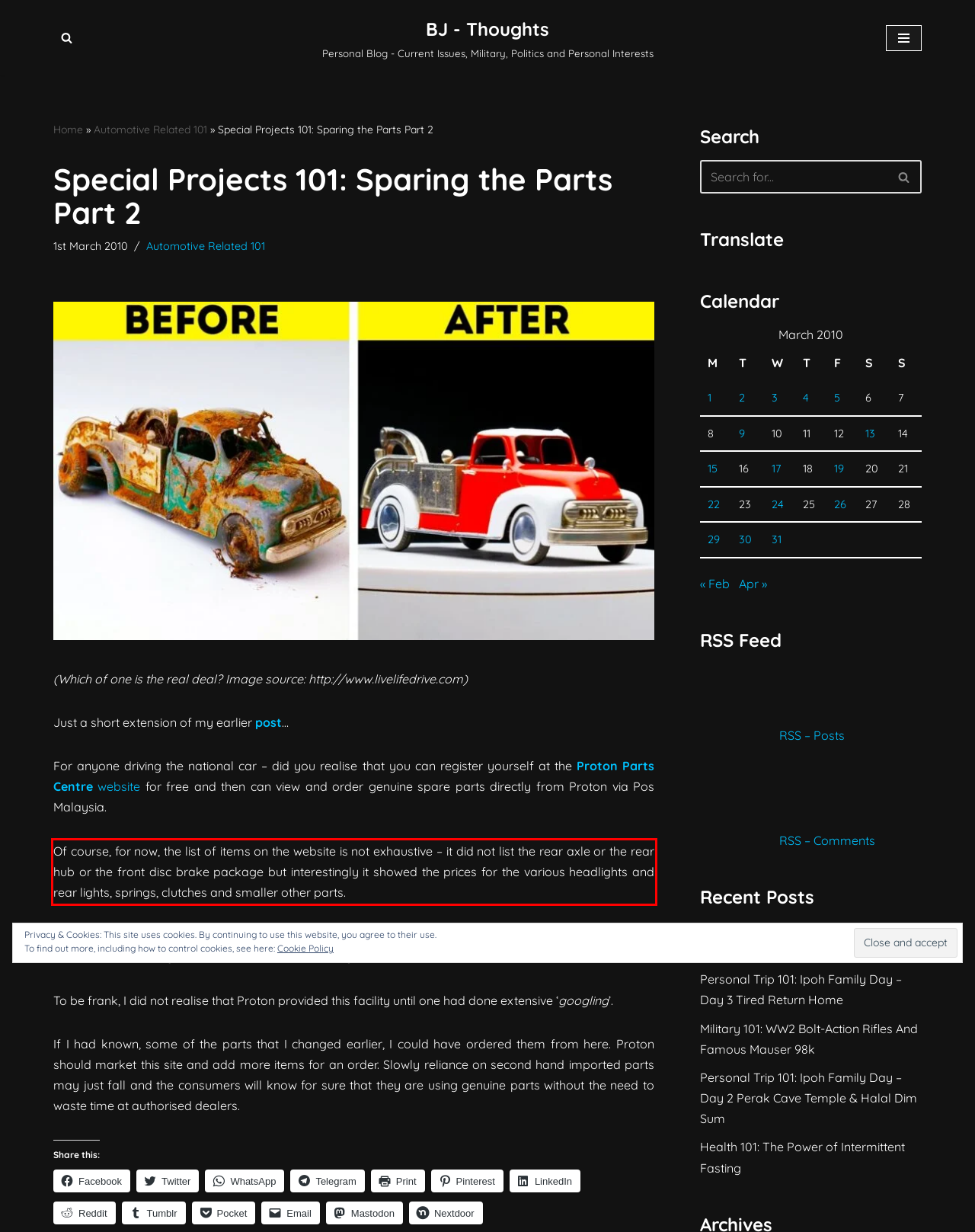Inspect the webpage screenshot that has a red bounding box and use OCR technology to read and display the text inside the red bounding box.

Of course, for now, the list of items on the website is not exhaustive – it did not list the rear axle or the rear hub or the front disc brake package but interestingly it showed the prices for the various headlights and rear lights, springs, clutches and smaller other parts.